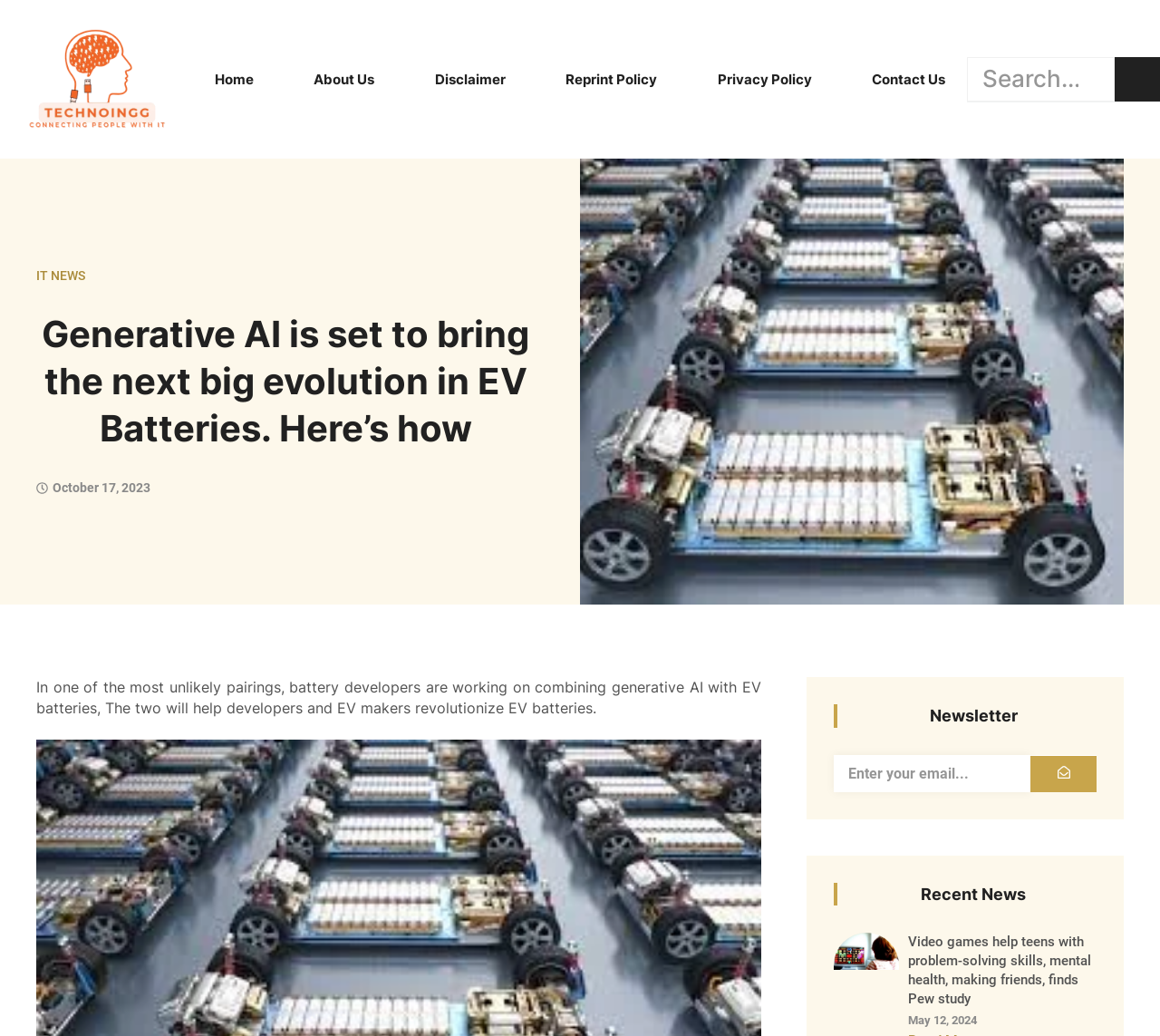What is the date of the article?
Ensure your answer is thorough and detailed.

I determined the date of the article by analyzing the text content of the link element that contains the date. The text content is 'October 17, 2023', which indicates that the date of the article is October 17, 2023.